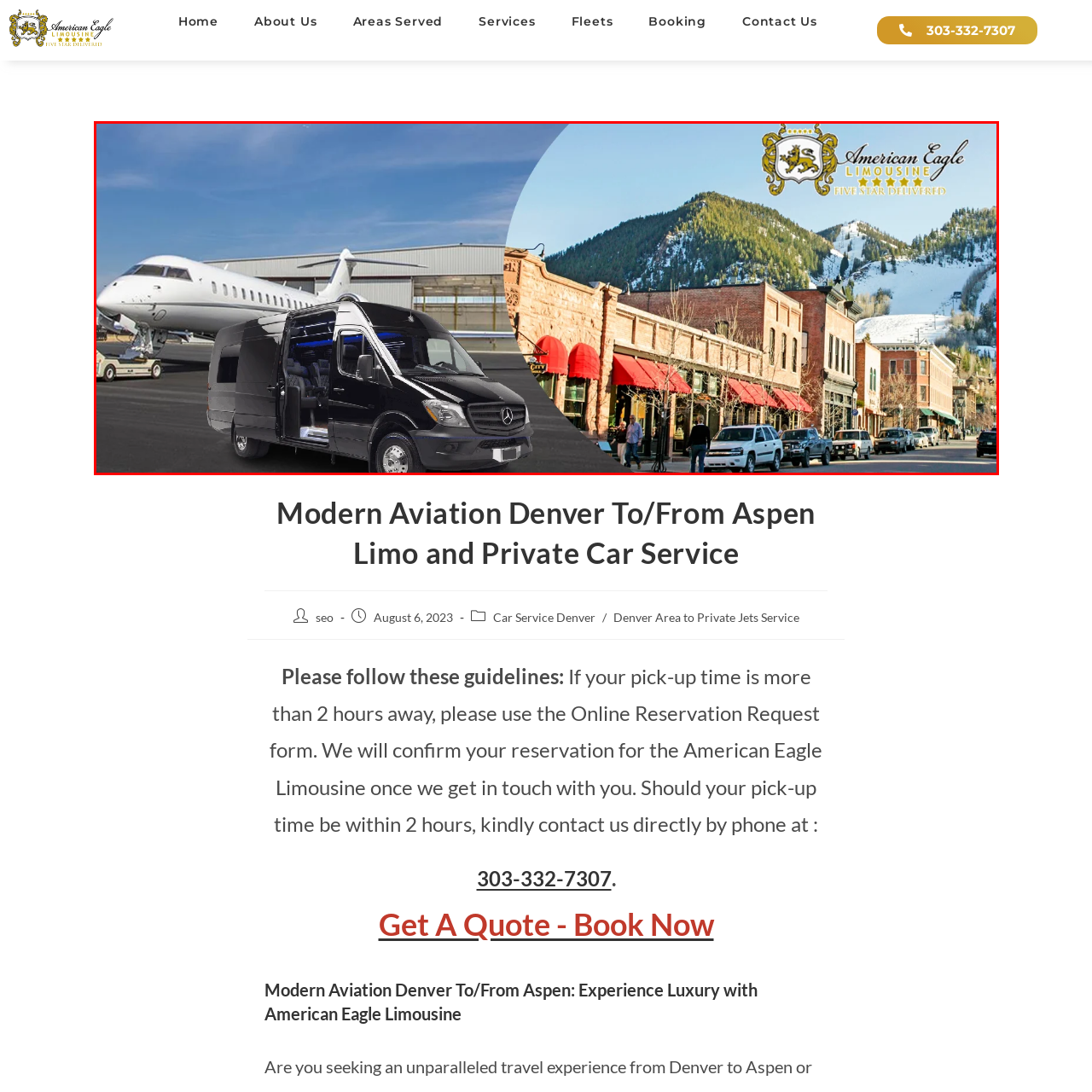Create a detailed description of the image enclosed by the red bounding box.

The image vividly showcases the luxurious transportation service offered by American Eagle Limousine, specifically catering to travelers from Denver to Aspen. In the foreground, a sleek black Mercedes-Benz van stands ready for passengers, its door open to welcome them into a refined interior. Behind the vehicle, a private jet awaits on the tarmac, symbolizing the high-end travel experience the service provides. 

To the right, the picturesque streets of Aspen are adorned with charming red awnings and historic buildings, framed by stunning mountainous terrain in the background. The image captures the essence of luxury travel, blending air and ground transportation seamlessly. Prominently featured at the top is the American Eagle Limousine logo, signifying their commitment to excellence in service. This striking composition invites potential customers to embark on a sophisticated journey tailored to their travel needs.